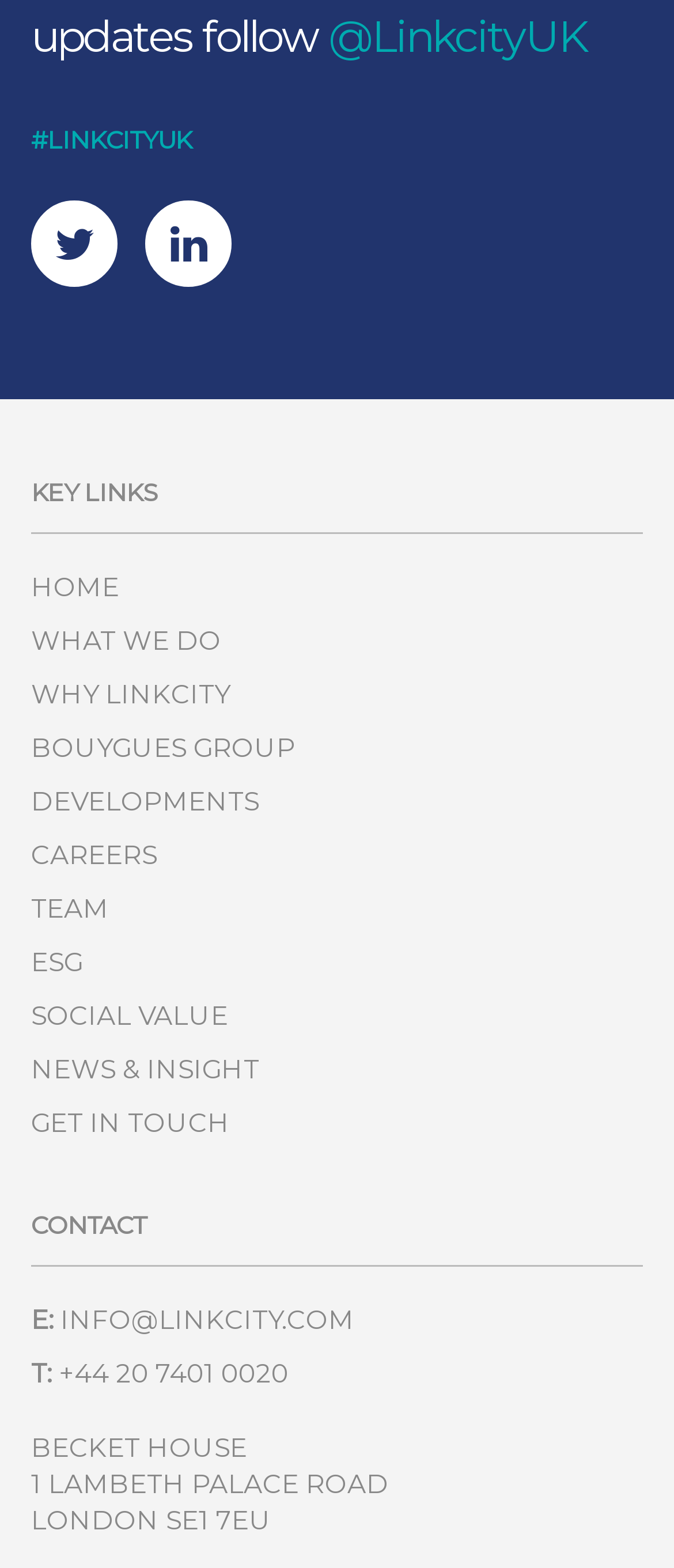Identify the bounding box coordinates of the HTML element based on this description: "Careers".

[0.046, 0.534, 0.233, 0.555]